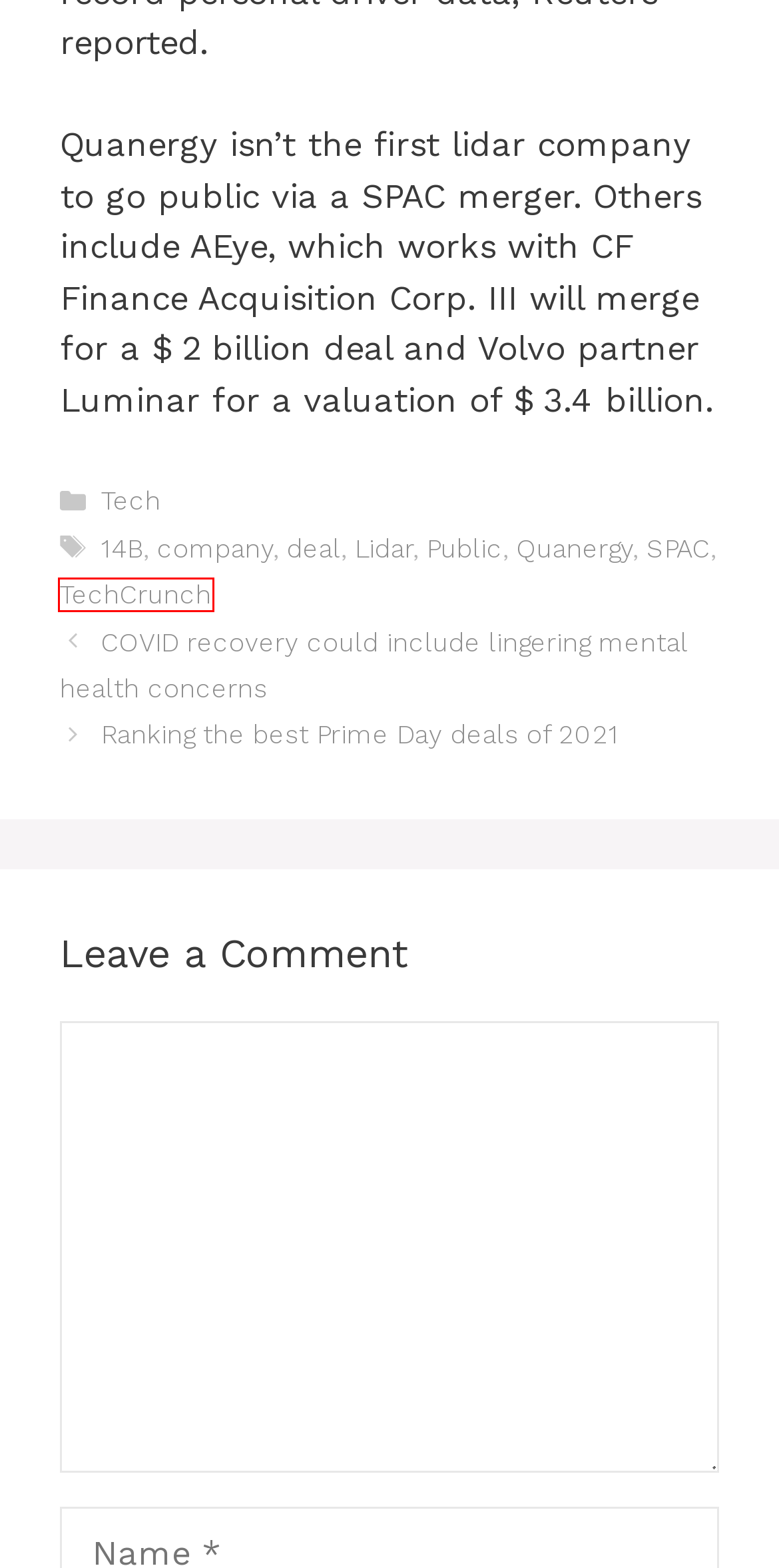Provided is a screenshot of a webpage with a red bounding box around an element. Select the most accurate webpage description for the page that appears after clicking the highlighted element. Here are the candidates:
A. company – The Reporterz
B. SPAC – The Reporterz
C. Tech – The Reporterz
D. COVID recovery could include lingering mental health concerns – The Reporterz
E. 14B – The Reporterz
F. TechCrunch – The Reporterz
G. deal – The Reporterz
H. Quanergy – The Reporterz

F